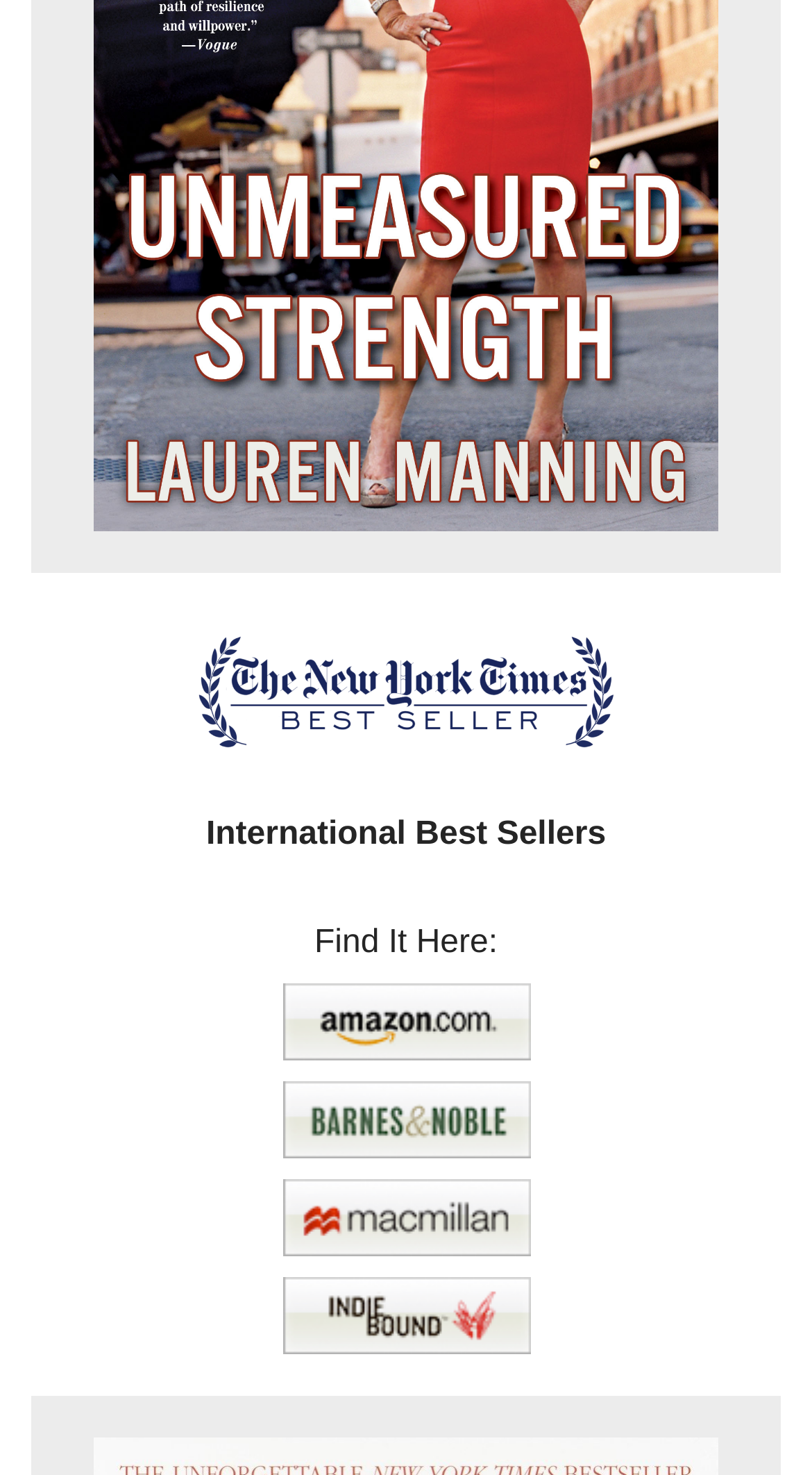What is the call-to-action on the webpage?
Based on the image, answer the question with as much detail as possible.

The call-to-action on the webpage can be determined by looking at the heading element 'Find It Here:', which is a prominent heading on the webpage, indicating that the user should find the book or take some action related to the book.